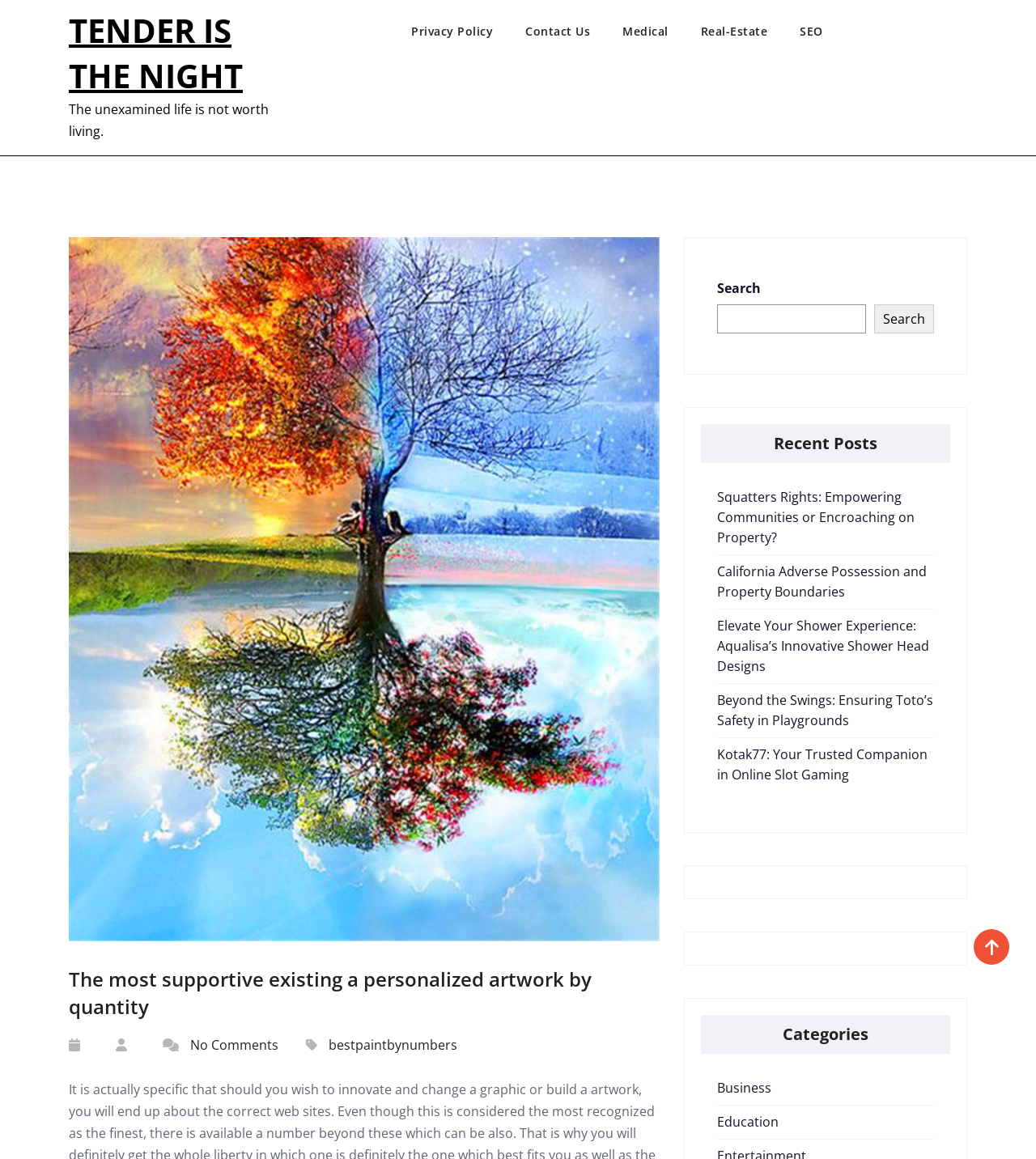Please find the bounding box coordinates for the clickable element needed to perform this instruction: "Read the recent post about Squatters Rights".

[0.692, 0.421, 0.883, 0.472]